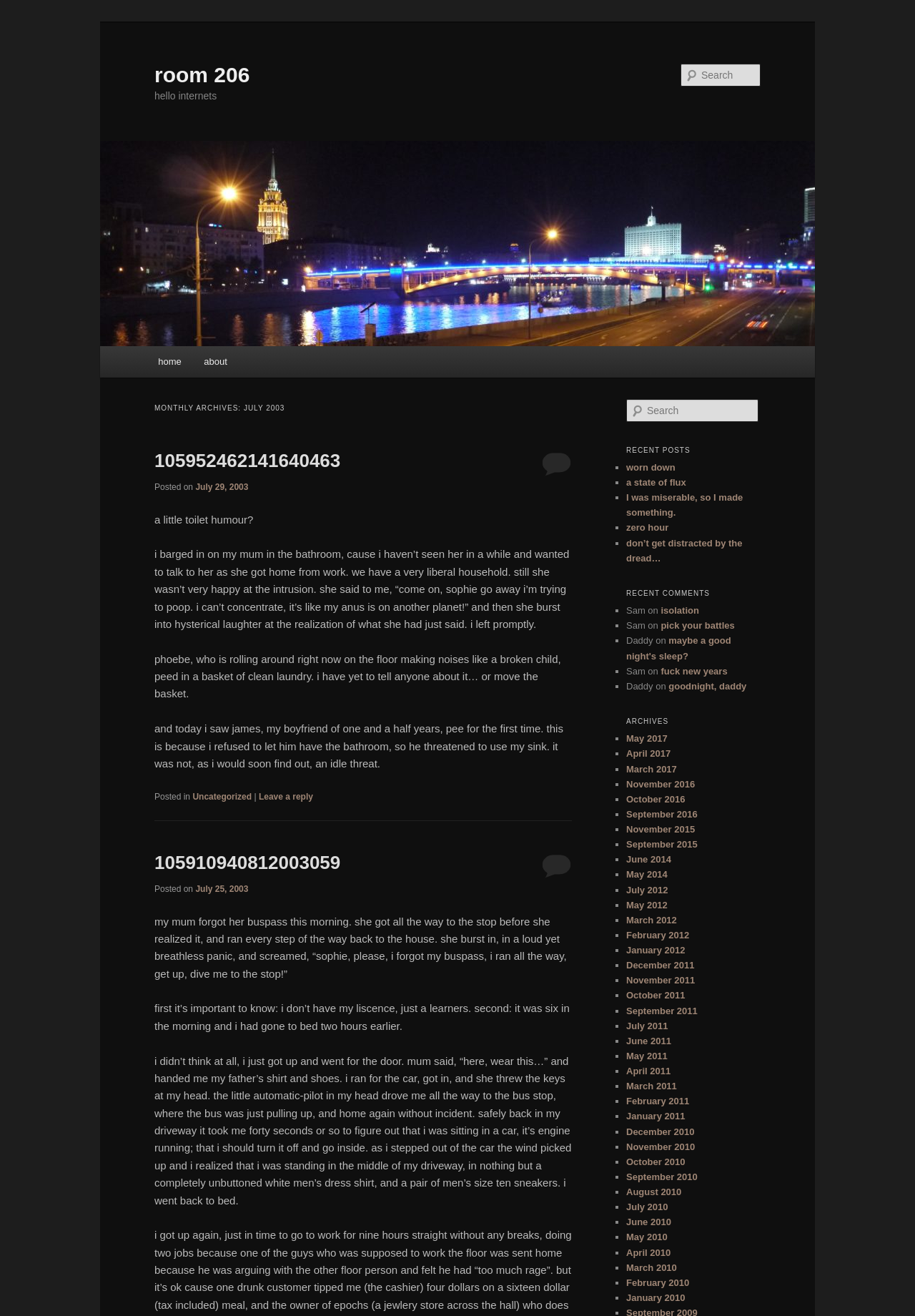Can you identify the bounding box coordinates of the clickable region needed to carry out this instruction: 'Read the post titled 'a little toilet humour?''? The coordinates should be four float numbers within the range of 0 to 1, stated as [left, top, right, bottom].

[0.169, 0.39, 0.277, 0.399]